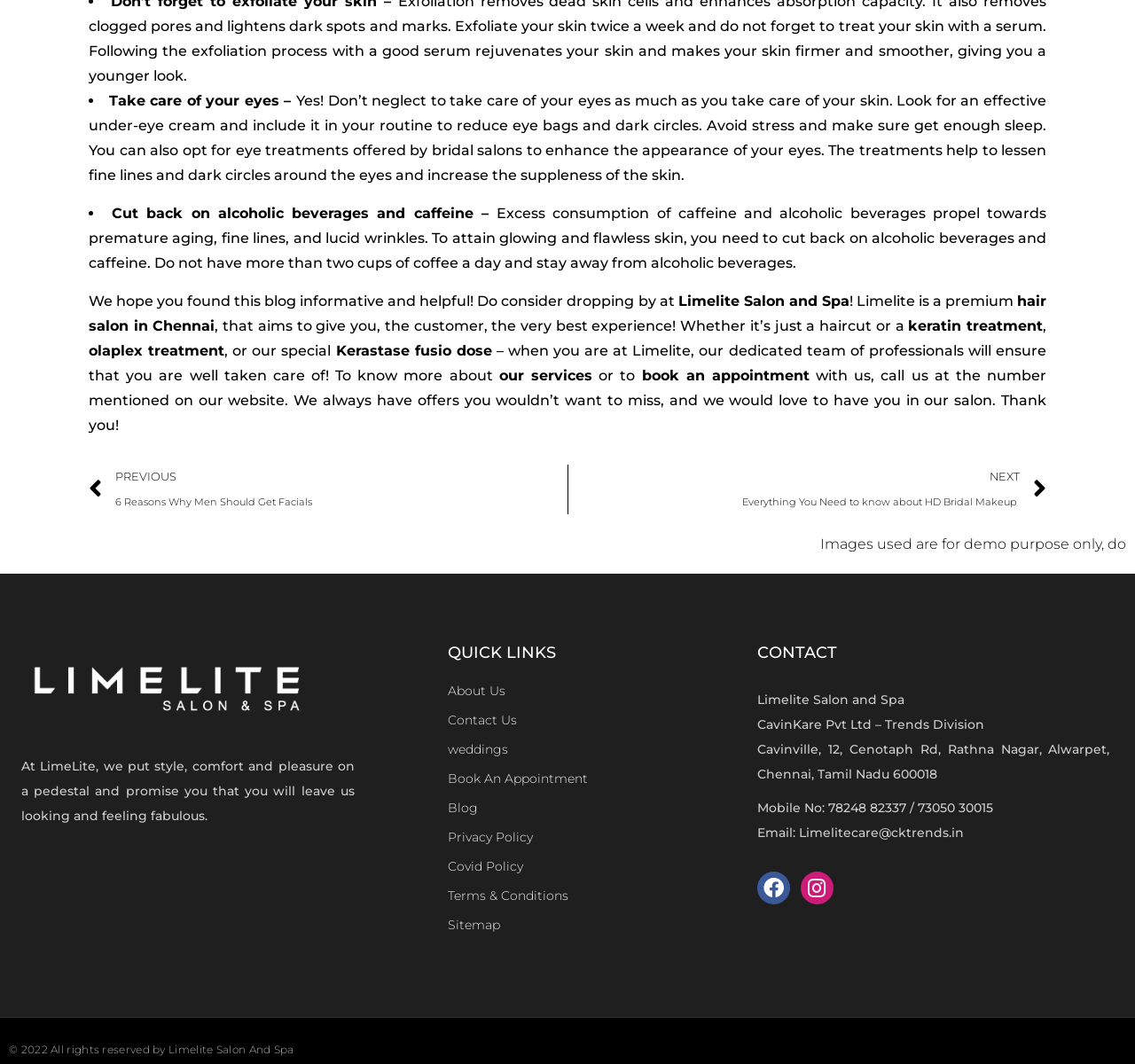Identify the bounding box coordinates for the element you need to click to achieve the following task: "Visit 'About Us' page". The coordinates must be four float values ranging from 0 to 1, formatted as [left, top, right, bottom].

[0.394, 0.638, 0.659, 0.661]